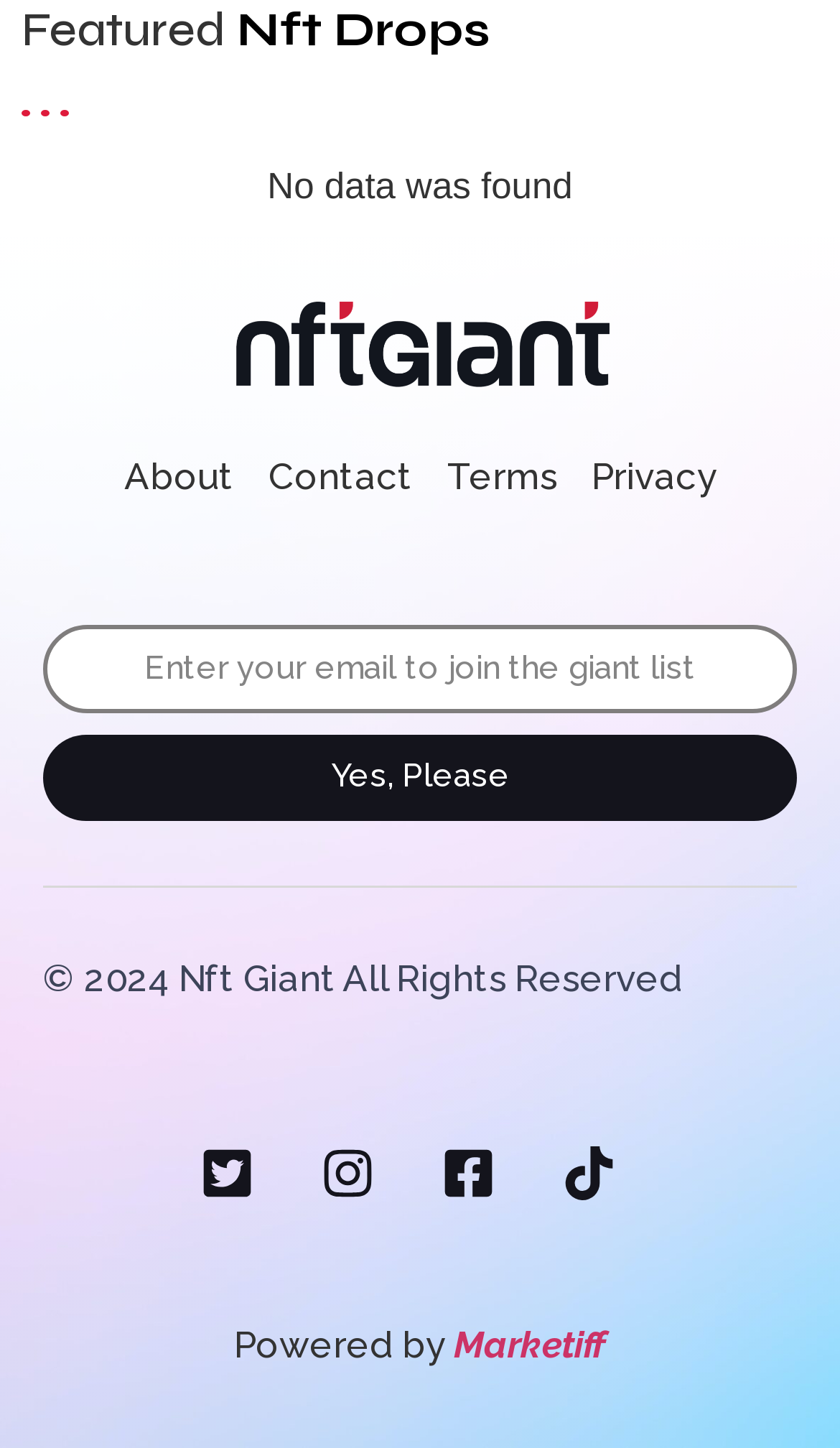What is the copyright year of this website?
Please analyze the image and answer the question with as much detail as possible.

The copyright year of this website is 2024, as indicated by the heading element '© 2024 Nft Giant All Rights Reserved' located at the bottom of the webpage with bounding box coordinates [0.051, 0.658, 0.813, 0.695].